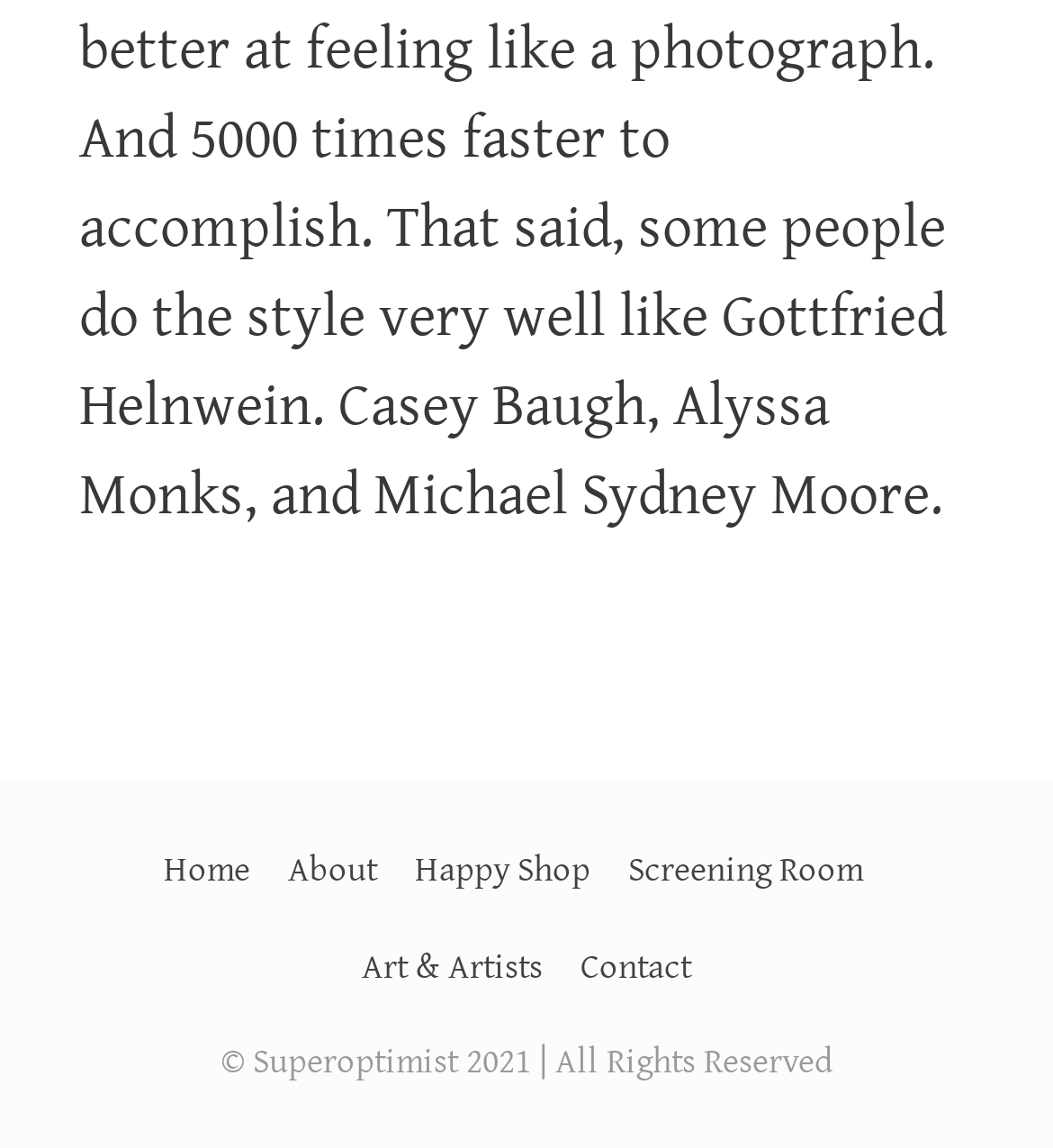Identify the bounding box of the HTML element described as: "1885".

None